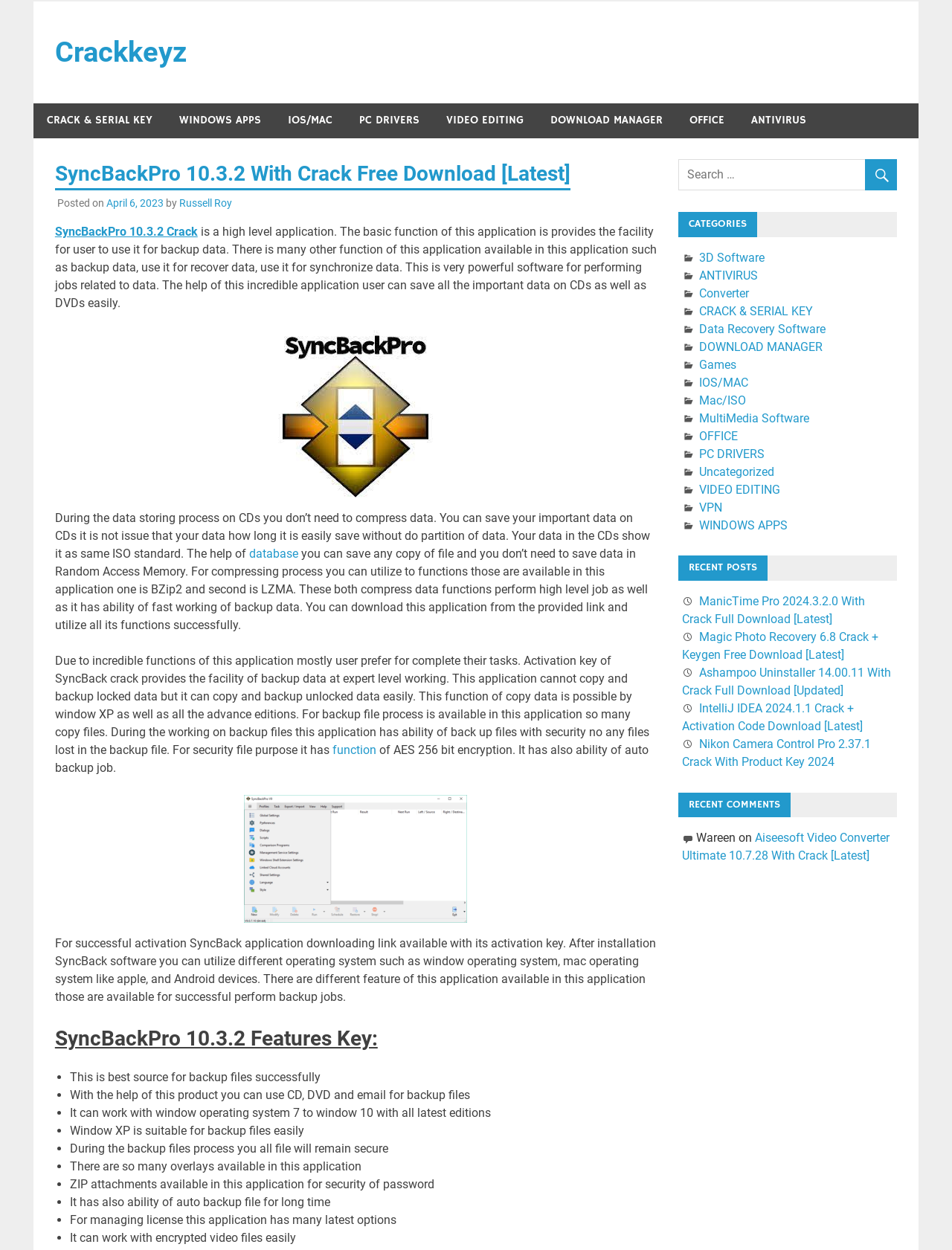Please reply to the following question using a single word or phrase: 
What type of encryption does SyncBackPro use?

AES 256 bit